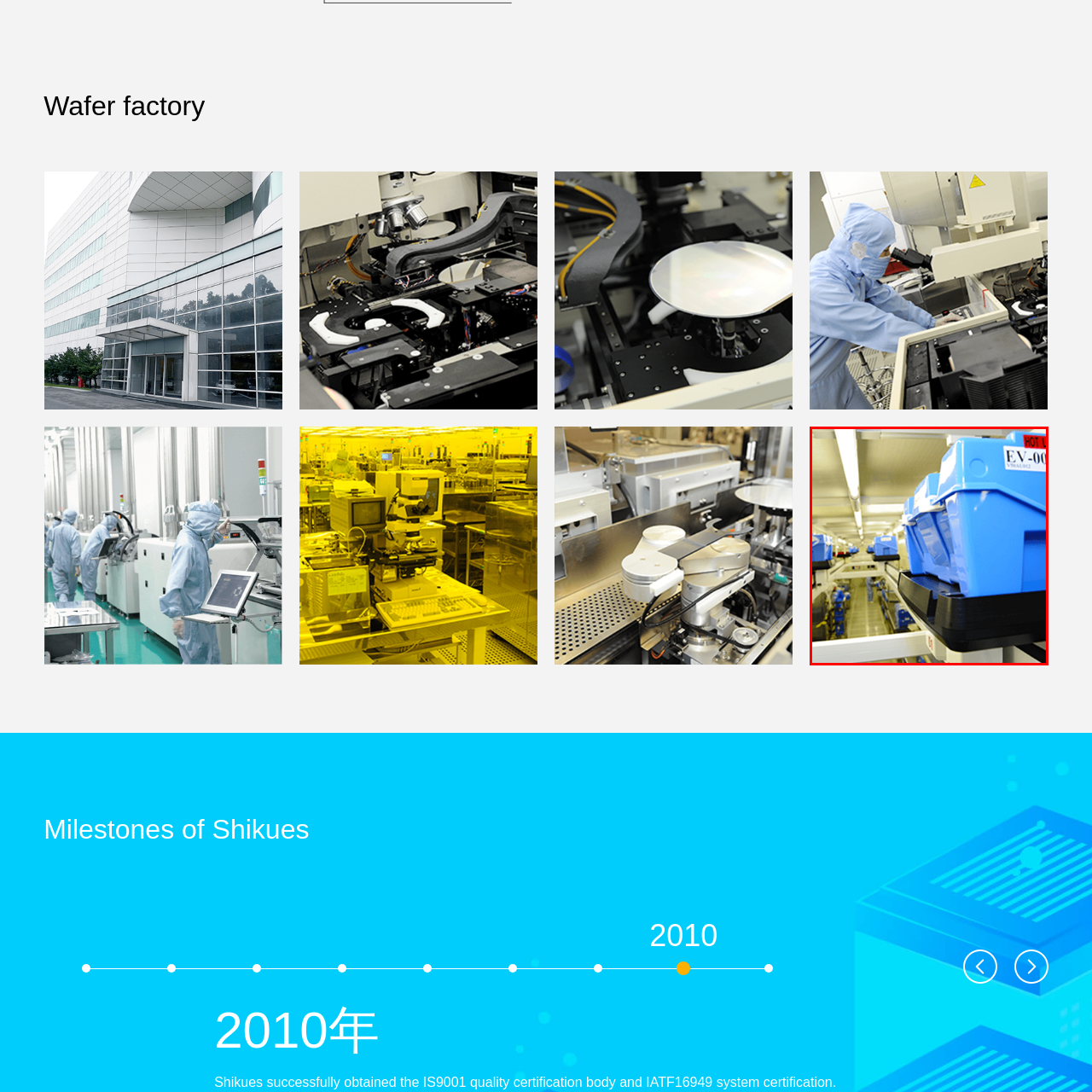Explain in detail what is happening in the image enclosed by the red border.

This image showcases a neatly organized area within a wafer factory, characterized by a row of blue storage containers prominently placed on shelves. Each container is marked with a red label indicating "HOT LOAD," suggesting they contain materials that require careful handling at elevated temperatures. The interior of the factory is brightly lit, with additional blue containers visible in the background, emphasizing the systematic arrangement typical of a high-tech manufacturing environment. The perspective of the photograph provides a glimpse into the operational efficiency and precision characteristic of the semiconductor industry.